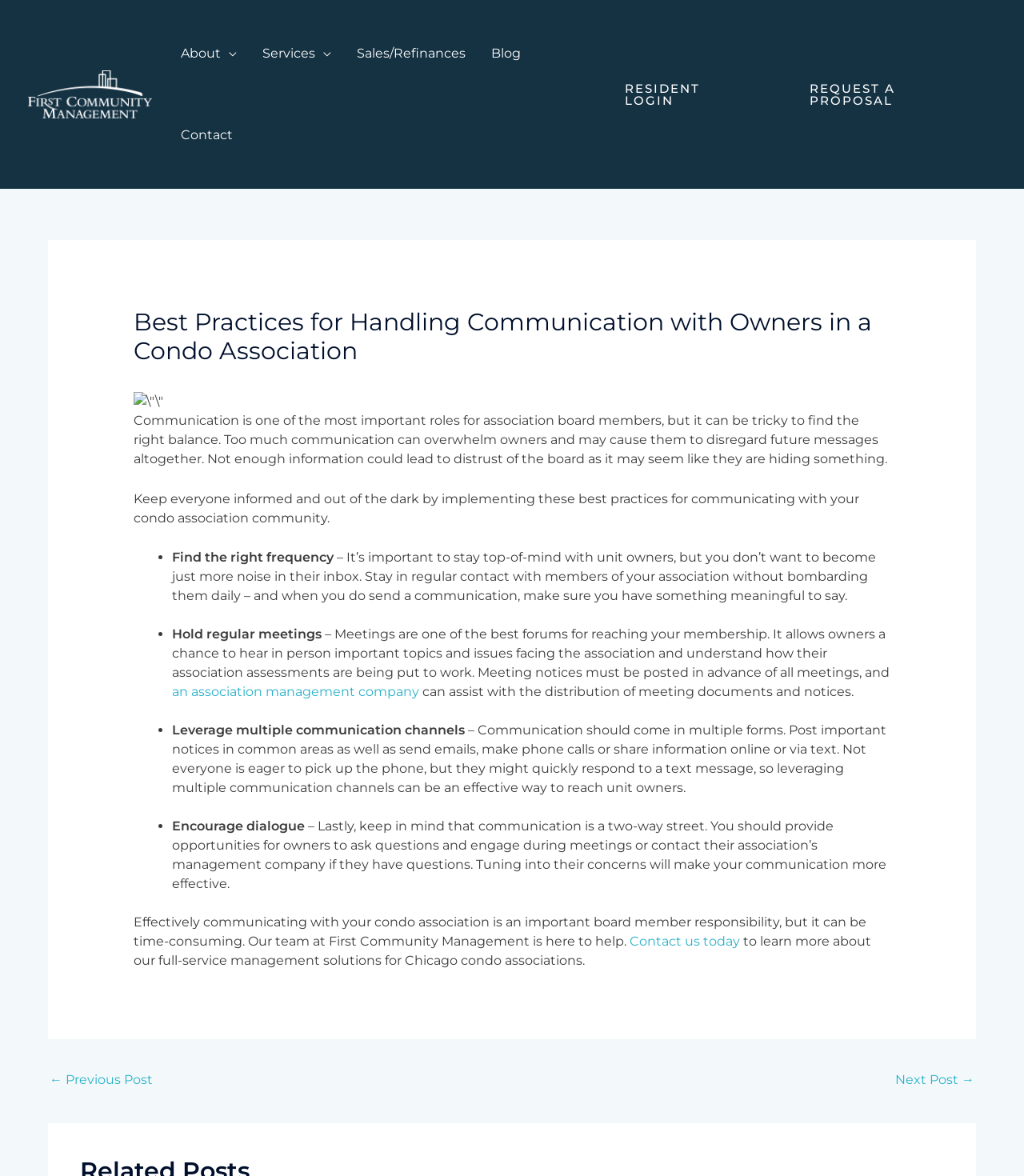Given the element description Sales/Refinances, predict the bounding box coordinates for the UI element in the webpage screenshot. The format should be (top-left x, top-left y, bottom-right x, bottom-right y), and the values should be between 0 and 1.

[0.336, 0.011, 0.467, 0.08]